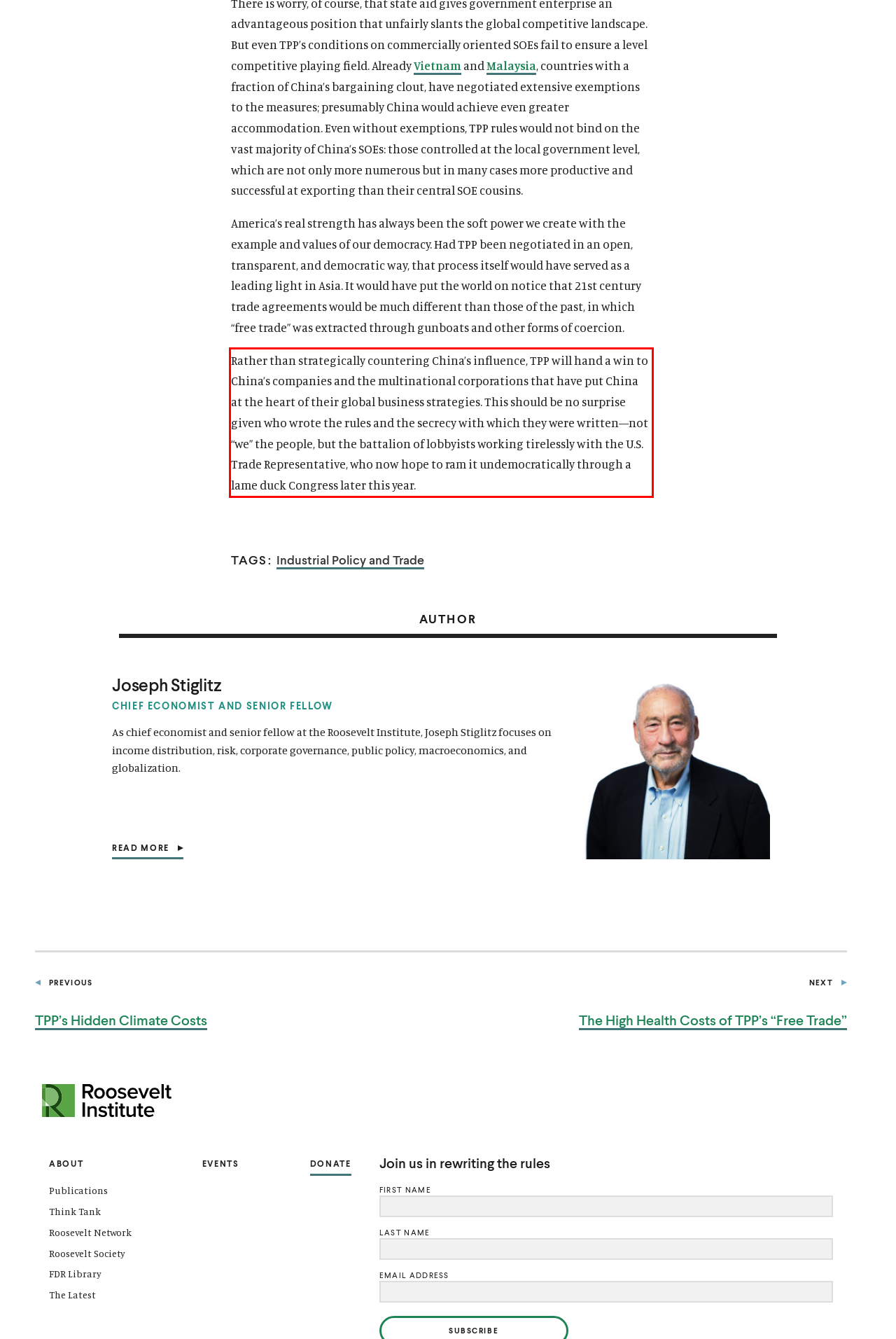Please look at the webpage screenshot and extract the text enclosed by the red bounding box.

Rather than strategically countering China’s influence, TPP will hand a win to China’s companies and the multinational corporations that have put China at the heart of their global business strategies. This should be no surprise given who wrote the rules and the secrecy with which they were written—not “we” the people, but the battalion of lobbyists working tirelessly with the U.S. Trade Representative, who now hope to ram it undemocratically through a lame duck Congress later this year.